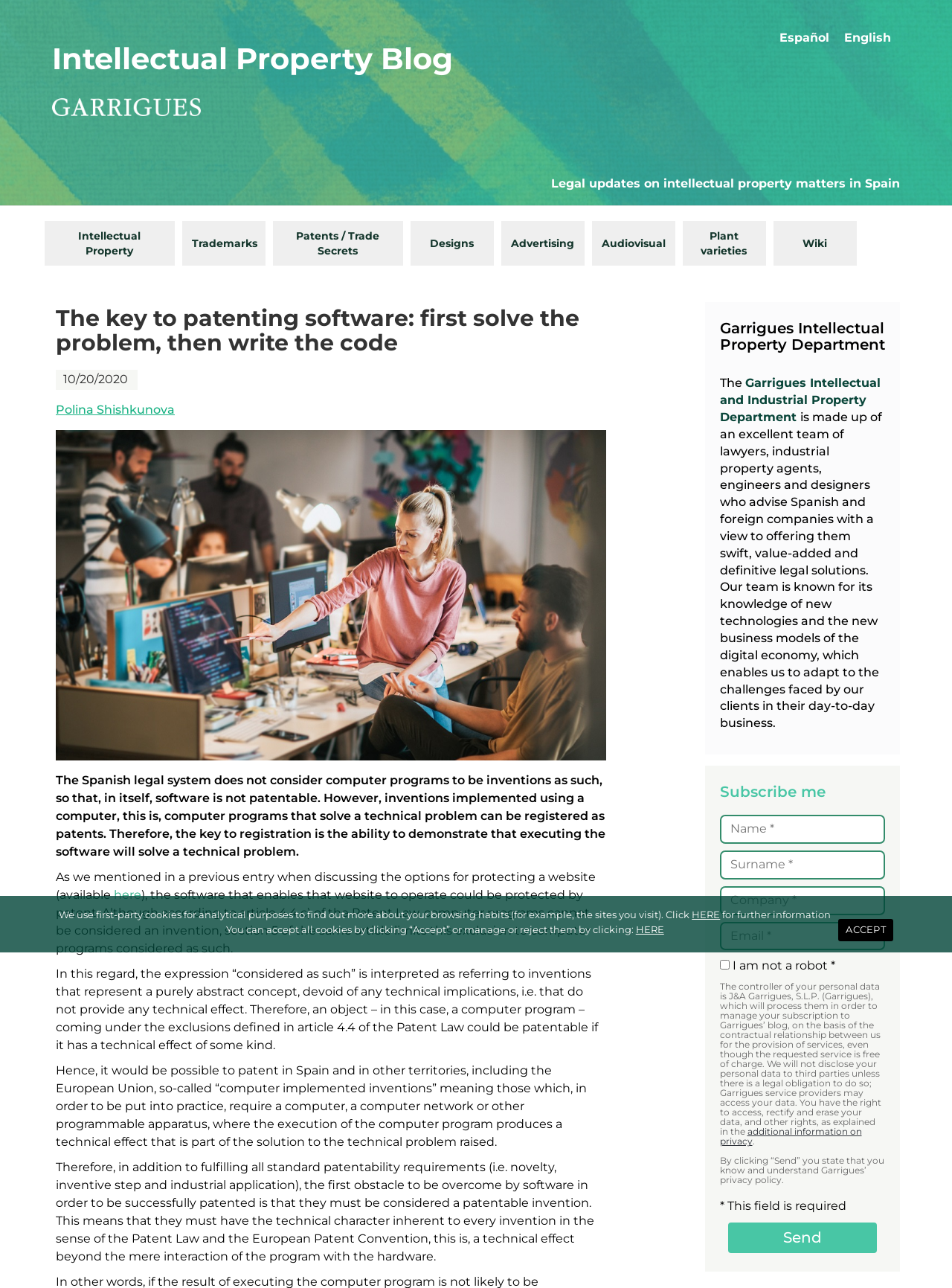What is the topic of the blog post?
From the image, respond using a single word or phrase.

Patenting software